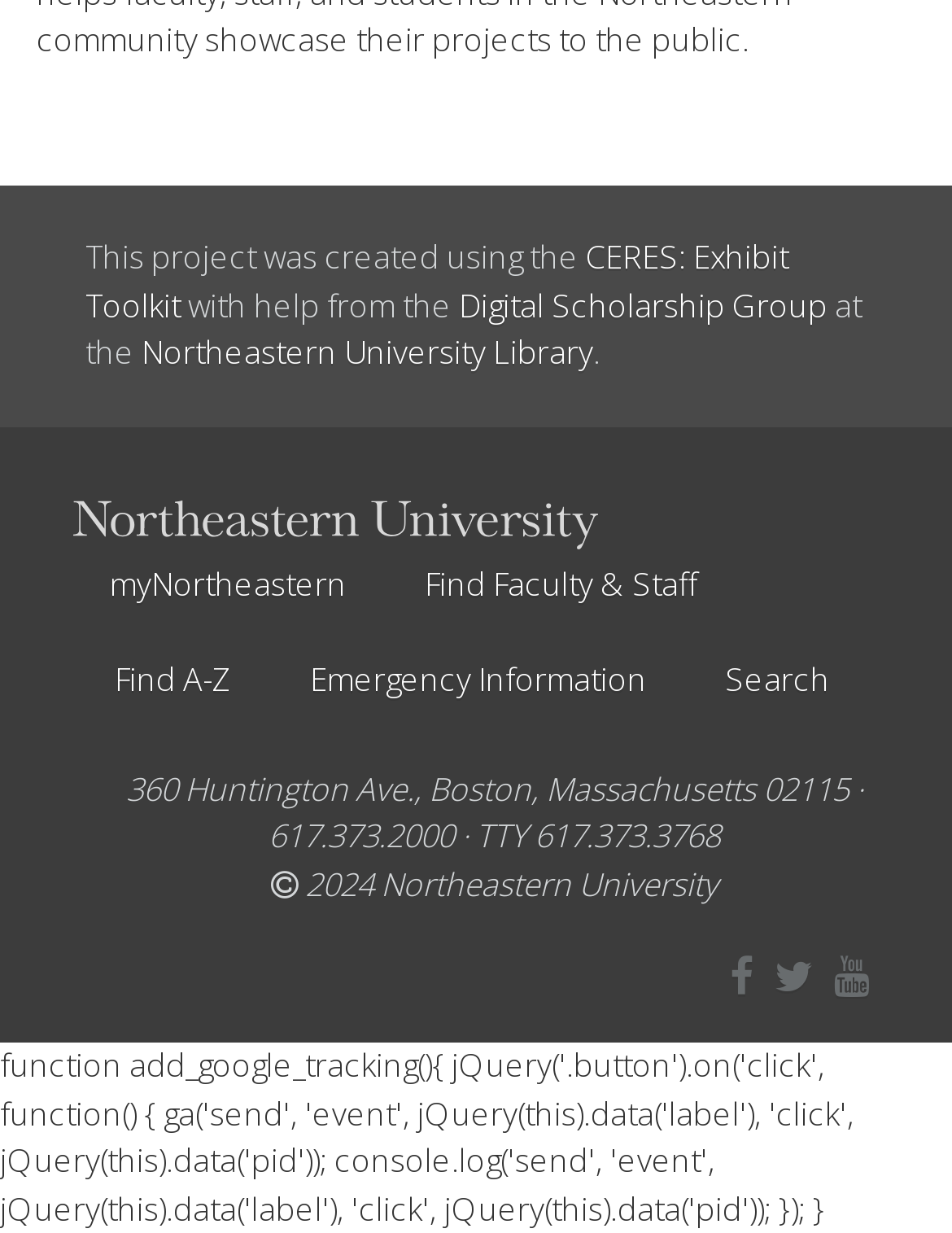Answer the question with a brief word or phrase:
What is the phone number of the university?

617.373.2000